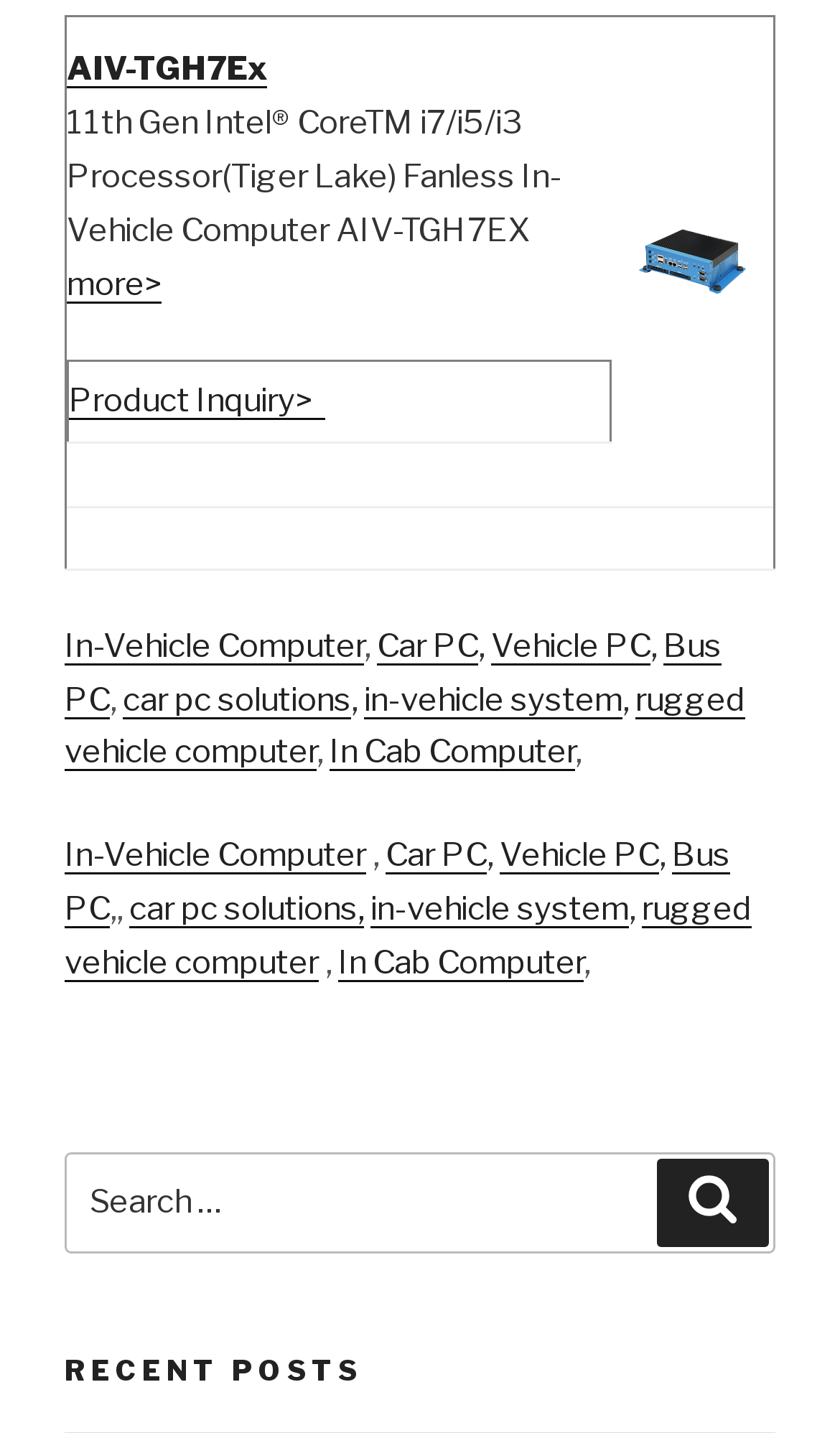Please analyze the image and provide a thorough answer to the question:
How many links are there in the first row of the table?

The first row of the table contains three links. The first link is 'AIV-TGH7Ex', the second link is 'more>', and the third link is 'Product Inquiry>'. These links can be found by looking at the child elements of the row element.